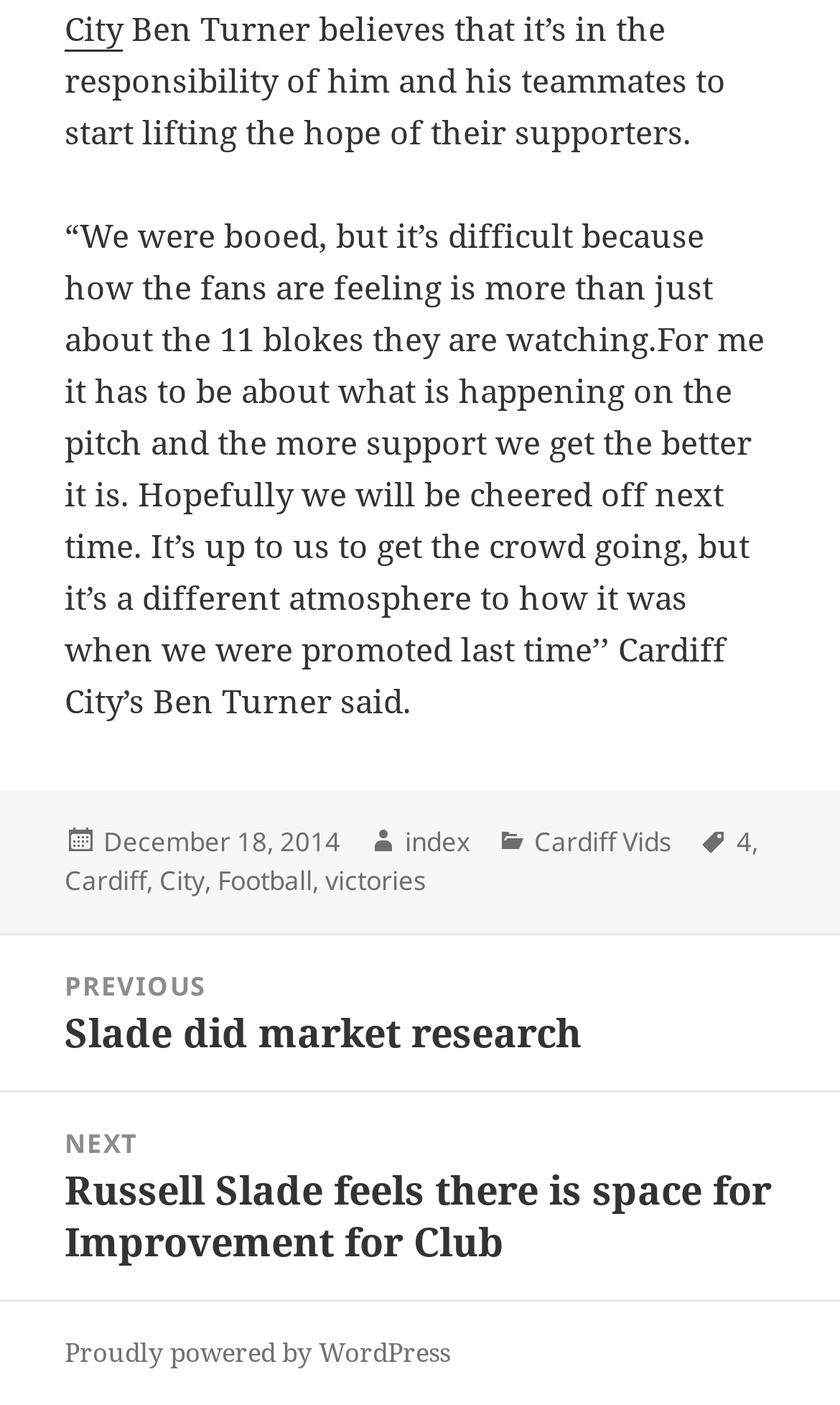How many tags are associated with the article?
By examining the image, provide a one-word or phrase answer.

4